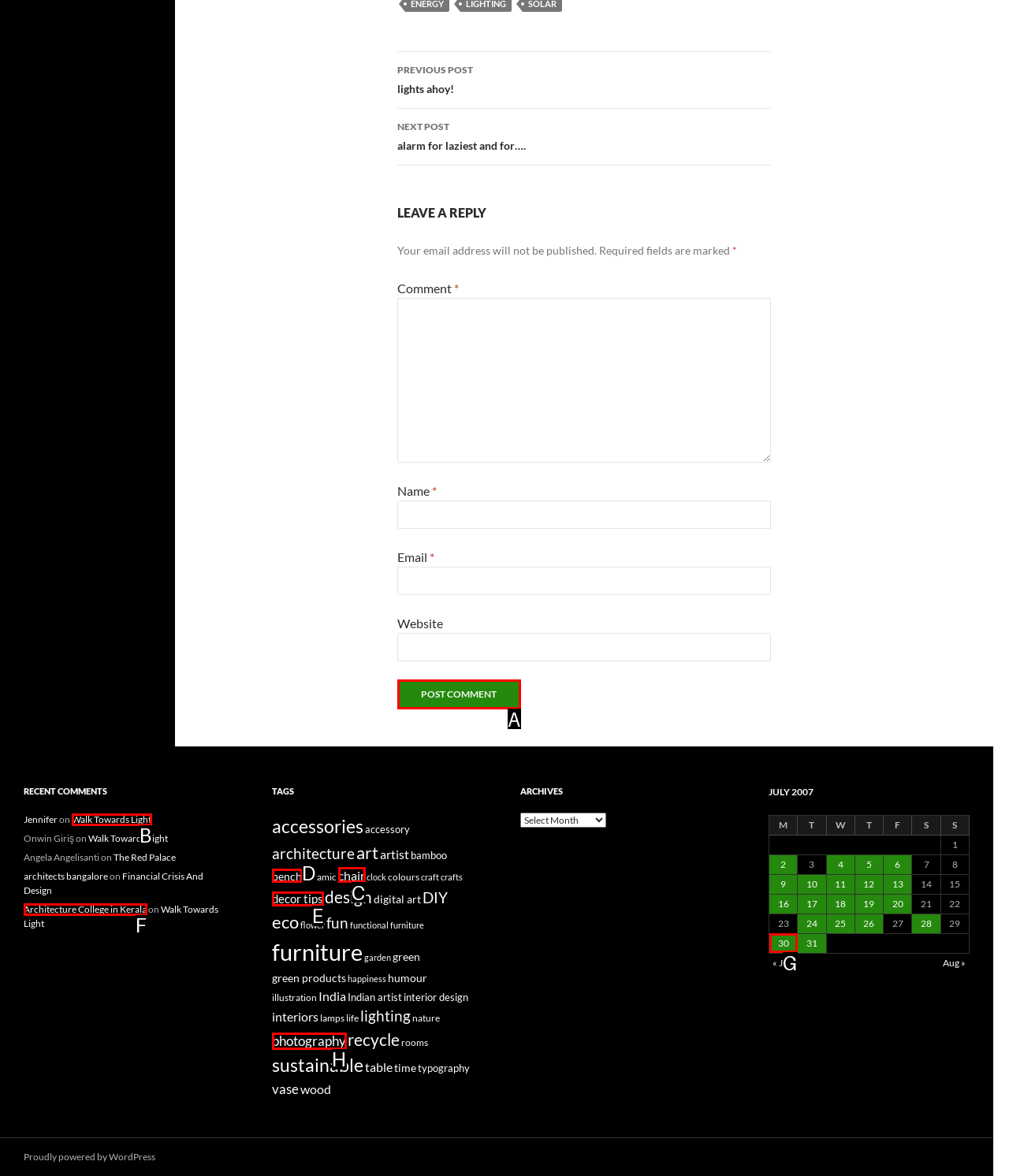Identify which HTML element to click to fulfill the following task: Click on the 'Post Comment' button. Provide your response using the letter of the correct choice.

A